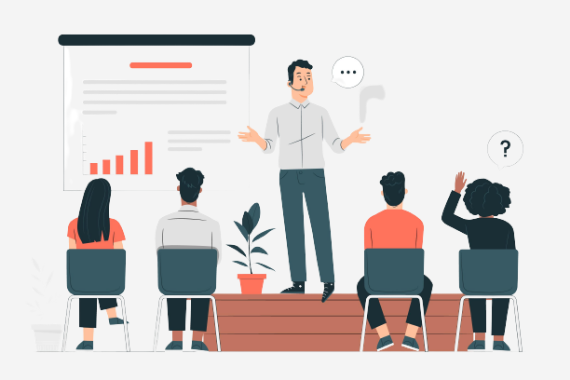What is displayed on the large screen?
Please provide a single word or phrase as your answer based on the screenshot.

A bar graph